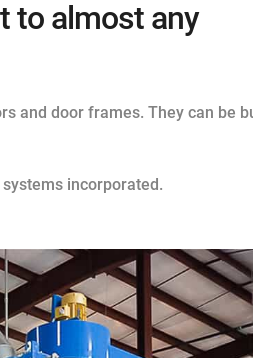What is the benefit of the modular design?
Refer to the image and provide a one-word or short phrase answer.

Flexibility